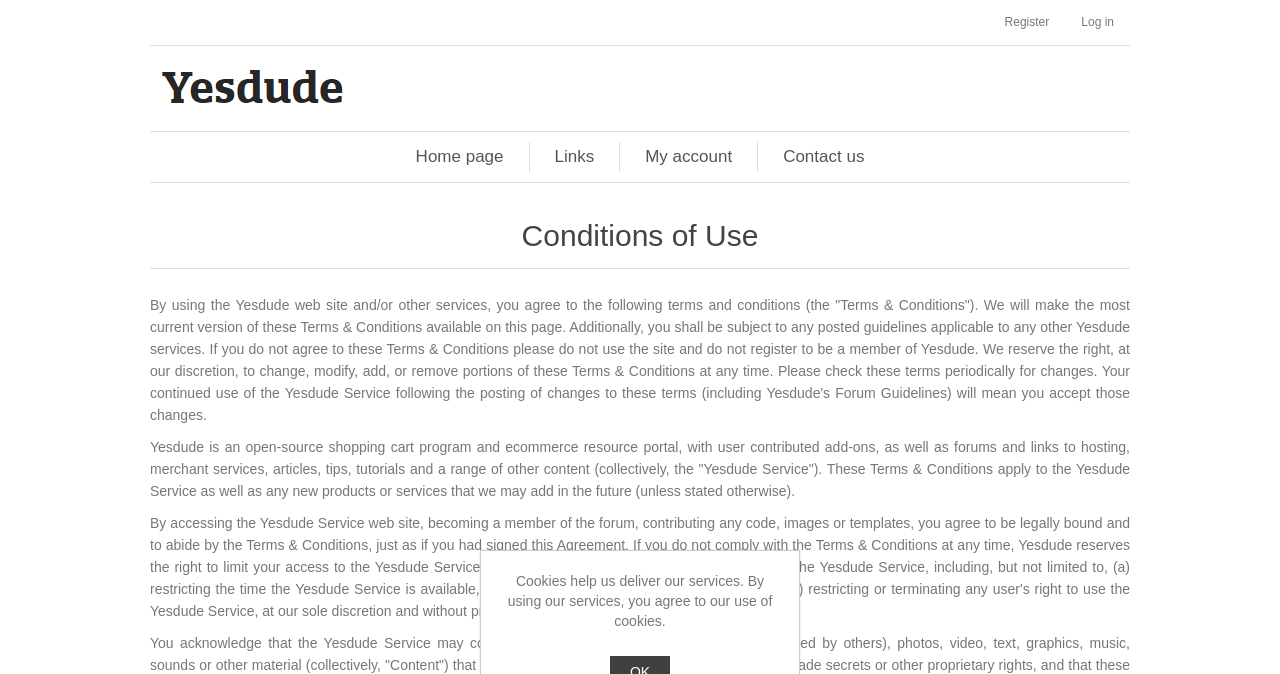Offer a comprehensive description of the webpage’s content and structure.

The webpage is titled "Yesdude. Conditions of Use" and has a prominent header section at the top with two links, "Register" and "Log in", positioned side by side. Below this header section, there is a layout table that spans most of the page's width, containing several links and an image. The image is a logo for "Yesdude Software Services" and is positioned on the left side of the table, accompanied by a link with the same name.

To the right of the logo, there are four links: "Home page", "Links", "My account", and "Contact us", arranged horizontally. These links are centered within the table and take up about half of the table's width.

Below the layout table, there is a heading that reads "Conditions of Use", which is centered on the page. This heading is followed by two blocks of static text that make up the majority of the page's content. The first block of text explains the terms and conditions of using the Yesdude website and services, while the second block provides a description of what Yesdude is and what services it offers.

At the very bottom of the page, there is a small notice about cookies, stating that by using the services, users agree to the use of cookies. This notice is positioned near the bottom right corner of the page.